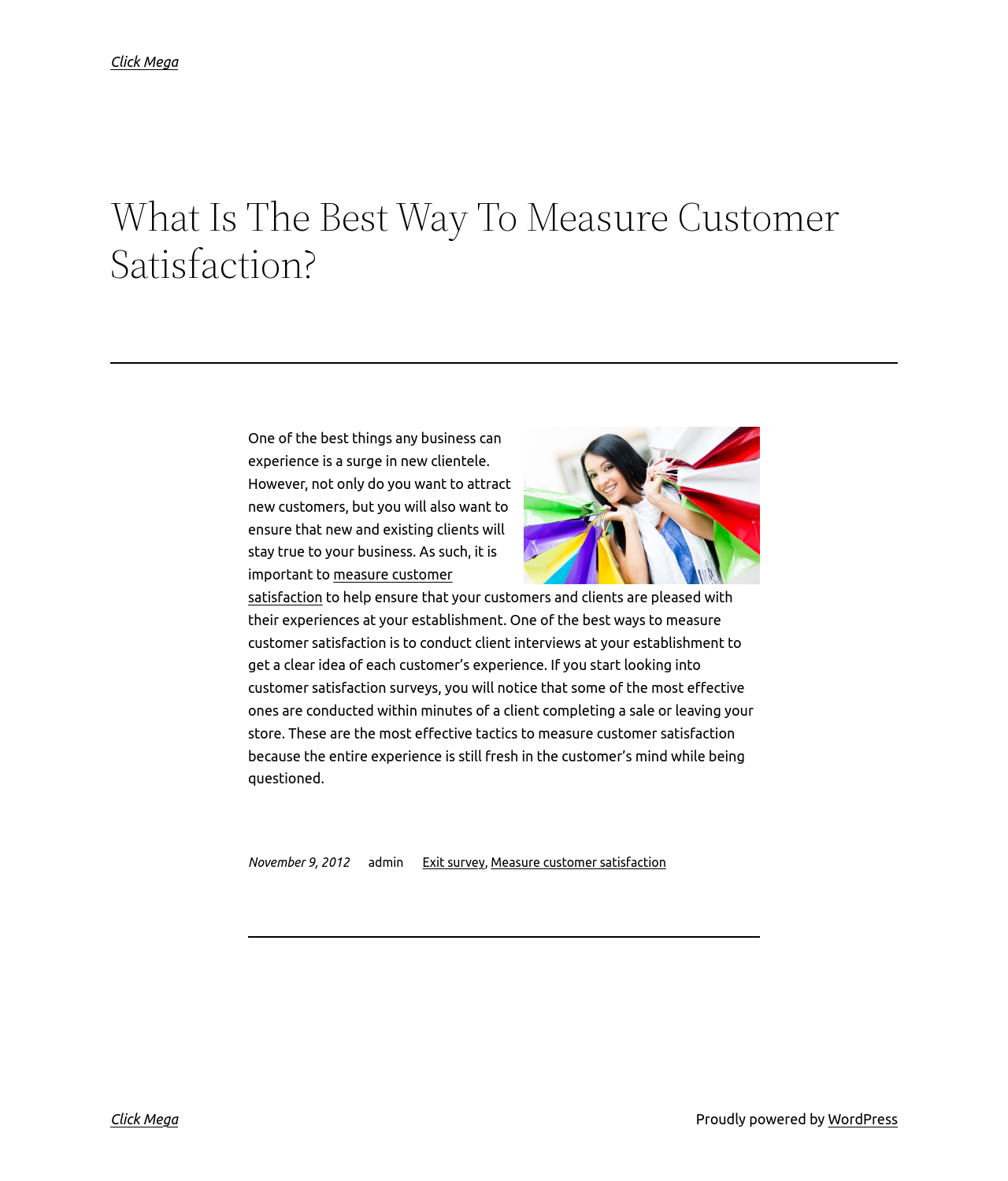Answer in one word or a short phrase: 
What is the purpose of conducting client interviews?

To get a clear idea of each customer's experience